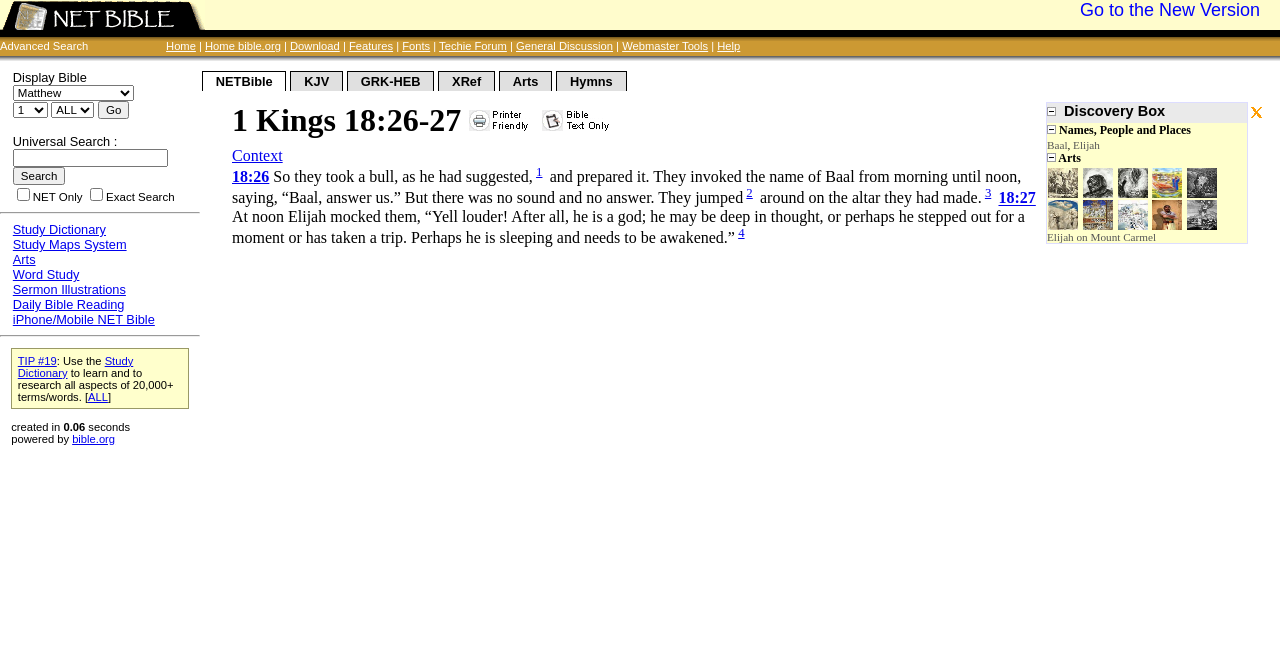Given the webpage screenshot and the description, determine the bounding box coordinates (top-left x, top-left y, bottom-right x, bottom-right y) that define the location of the UI element matching this description: General Discussion

[0.403, 0.06, 0.479, 0.079]